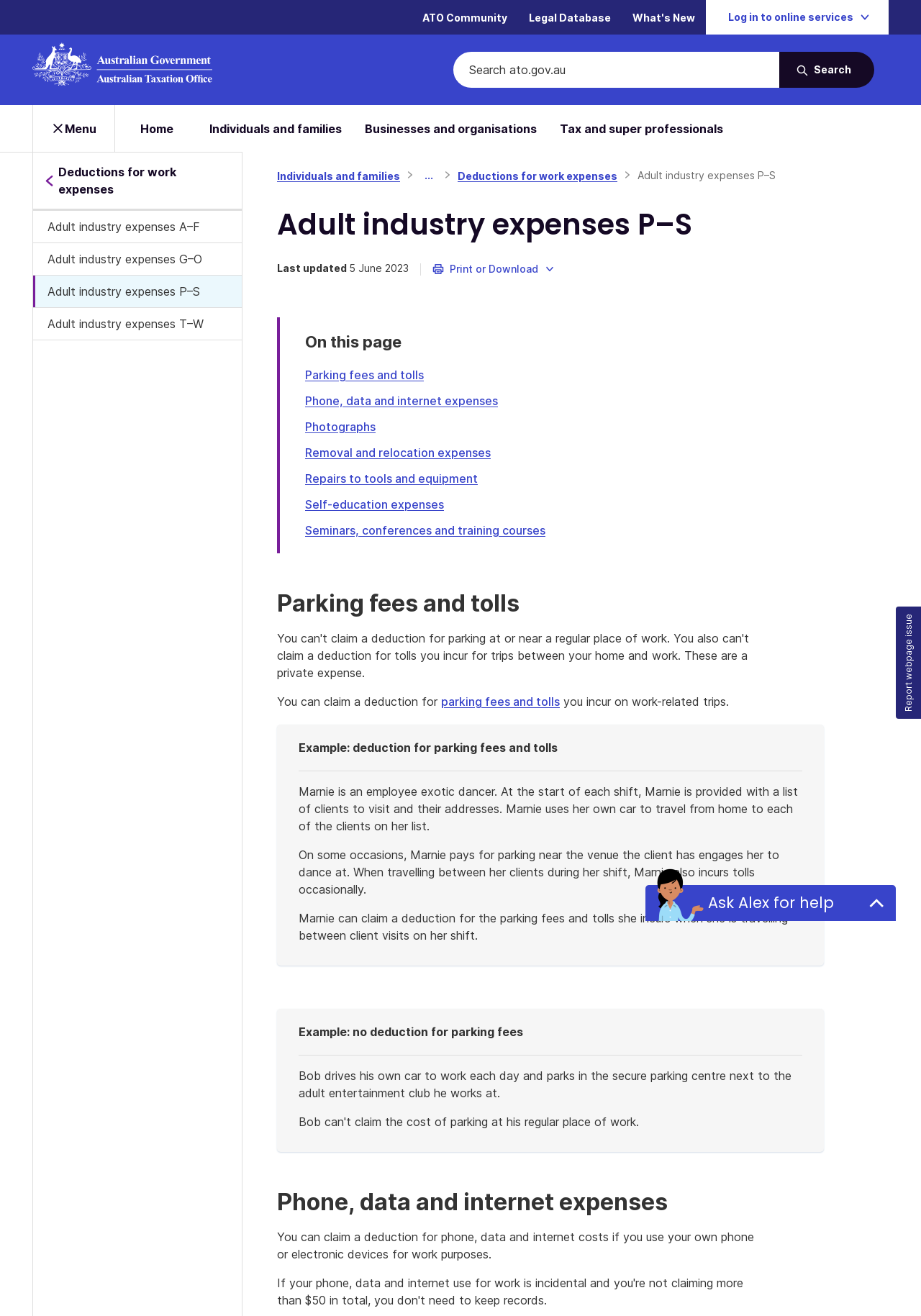What is the last updated date of the page?
Using the image, provide a detailed and thorough answer to the question.

The webpage displays a 'Last updated' section, which indicates that the page was last updated on 5 June 2023.